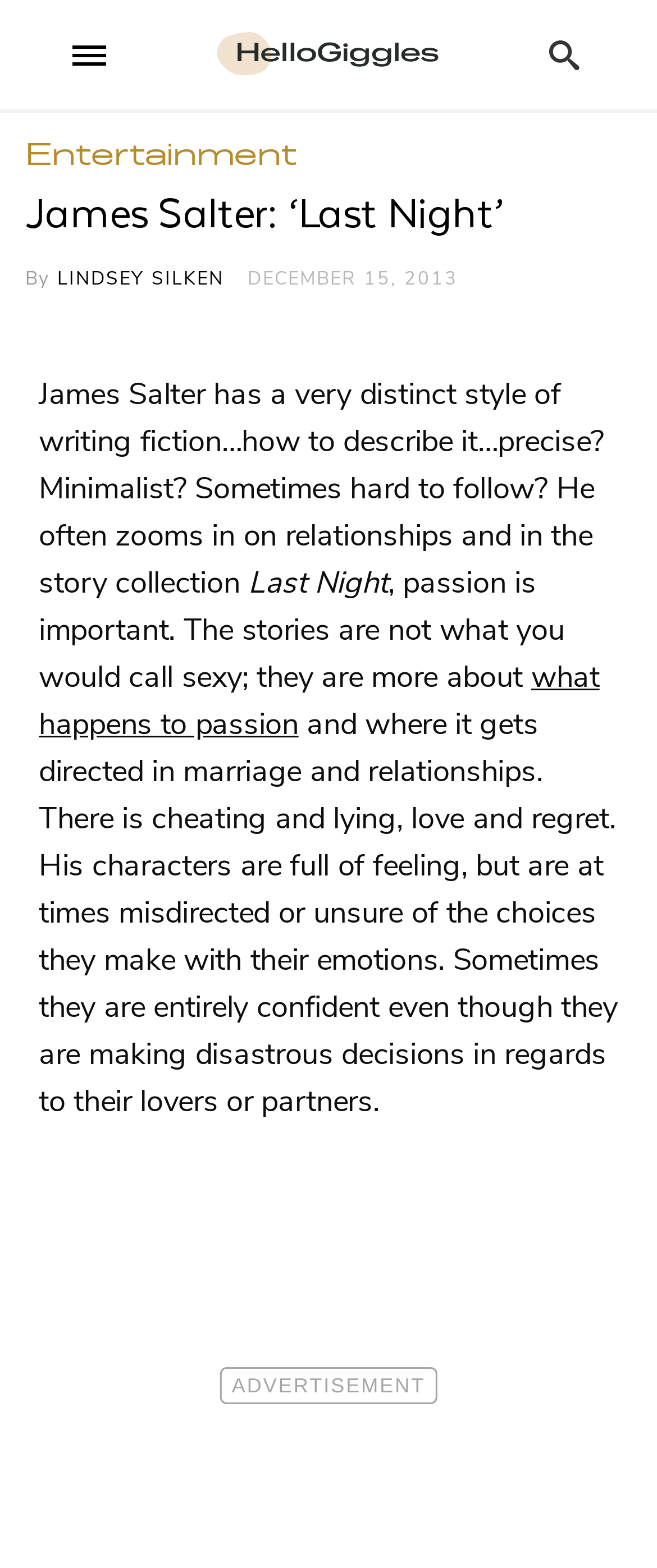Identify the bounding box of the UI component described as: "Menu".

None